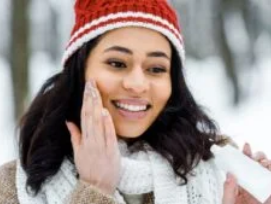Give a detailed account of the elements present in the image.

In the image, a smiling woman applies skincare to her face while outdoors in a snowy environment. She is wearing a cozy red knitted hat with white stripes and a thick sweater, suggesting she is prepared for the cold weather. The soft snowfall highlights the winter setting. This moment captures the importance of skincare, especially during the harsh winter months. The image aligns with the topic "Winter Skincare: 5 Tips for Nourishing Skin in Dry Weather," emphasizing how to keep skin healthy and moisturized despite the chilly conditions.